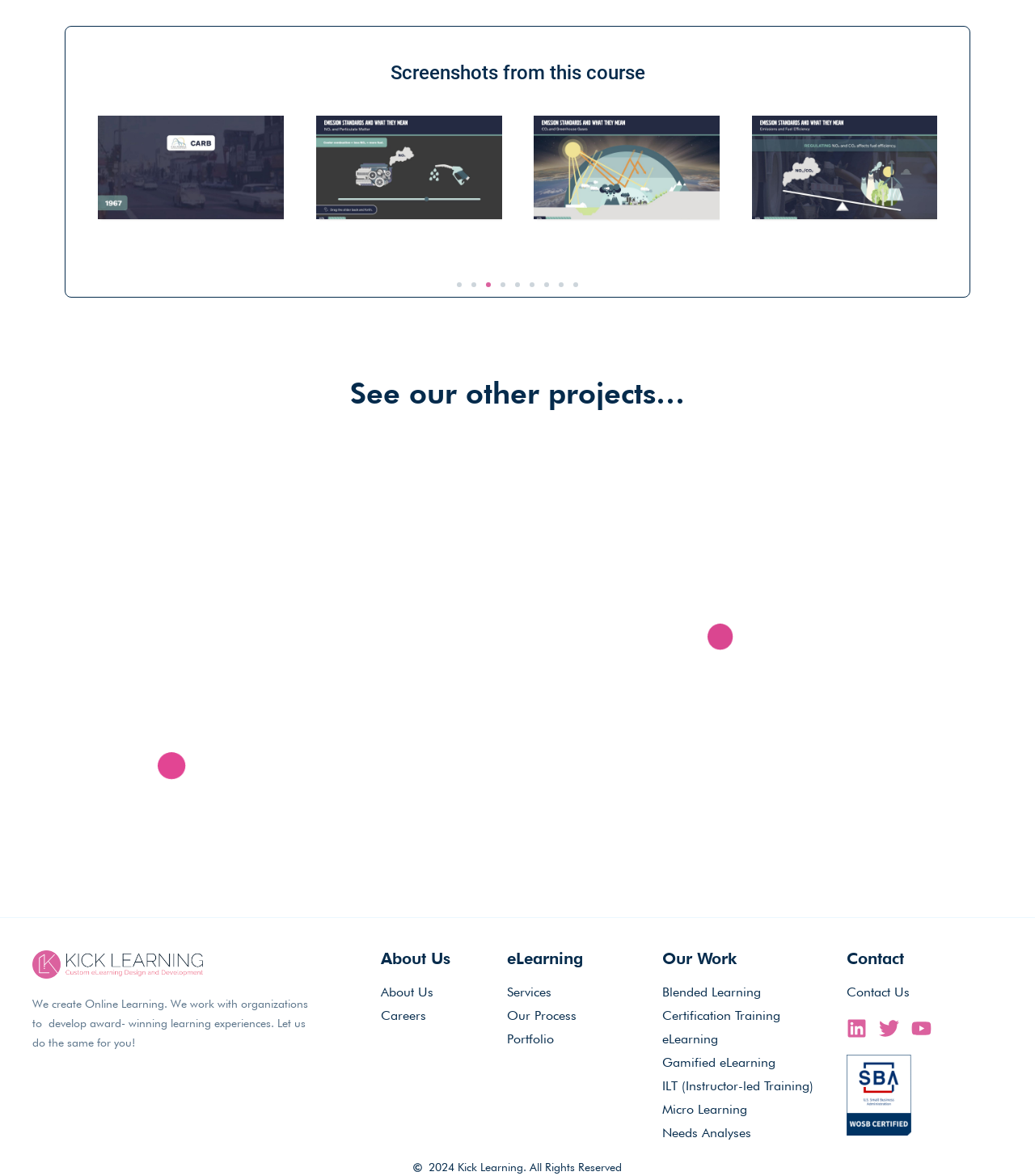What is the company's certification?
Provide a concise answer using a single word or phrase based on the image.

WOSB Certified